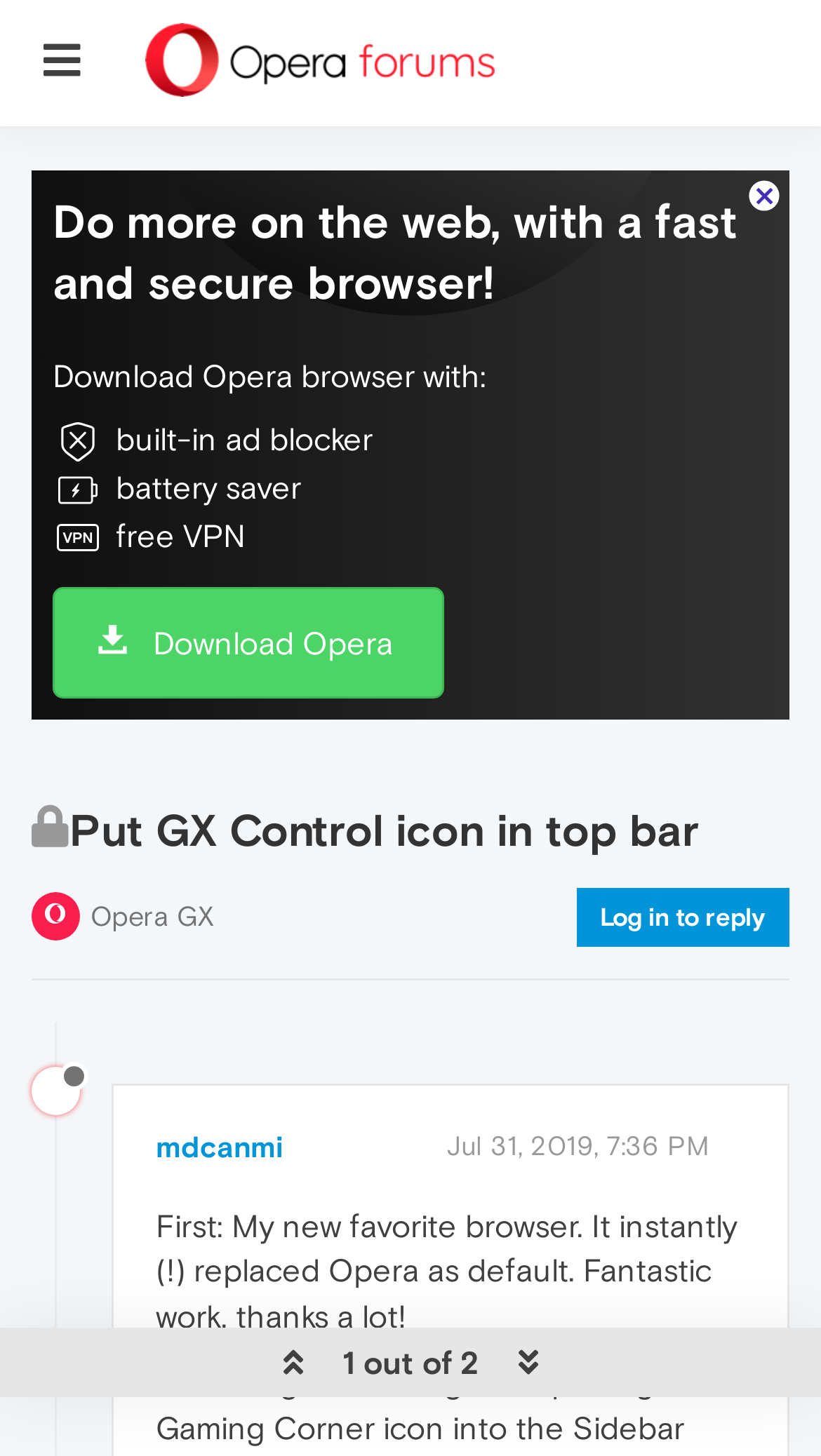Please determine the bounding box coordinates, formatted as (top-left x, top-left y, bottom-right x, bottom-right y), with all values as floating point numbers between 0 and 1. Identify the bounding box of the region described as: alt="mdcanmi" title="mdcanmi"

[0.038, 0.734, 0.136, 0.759]